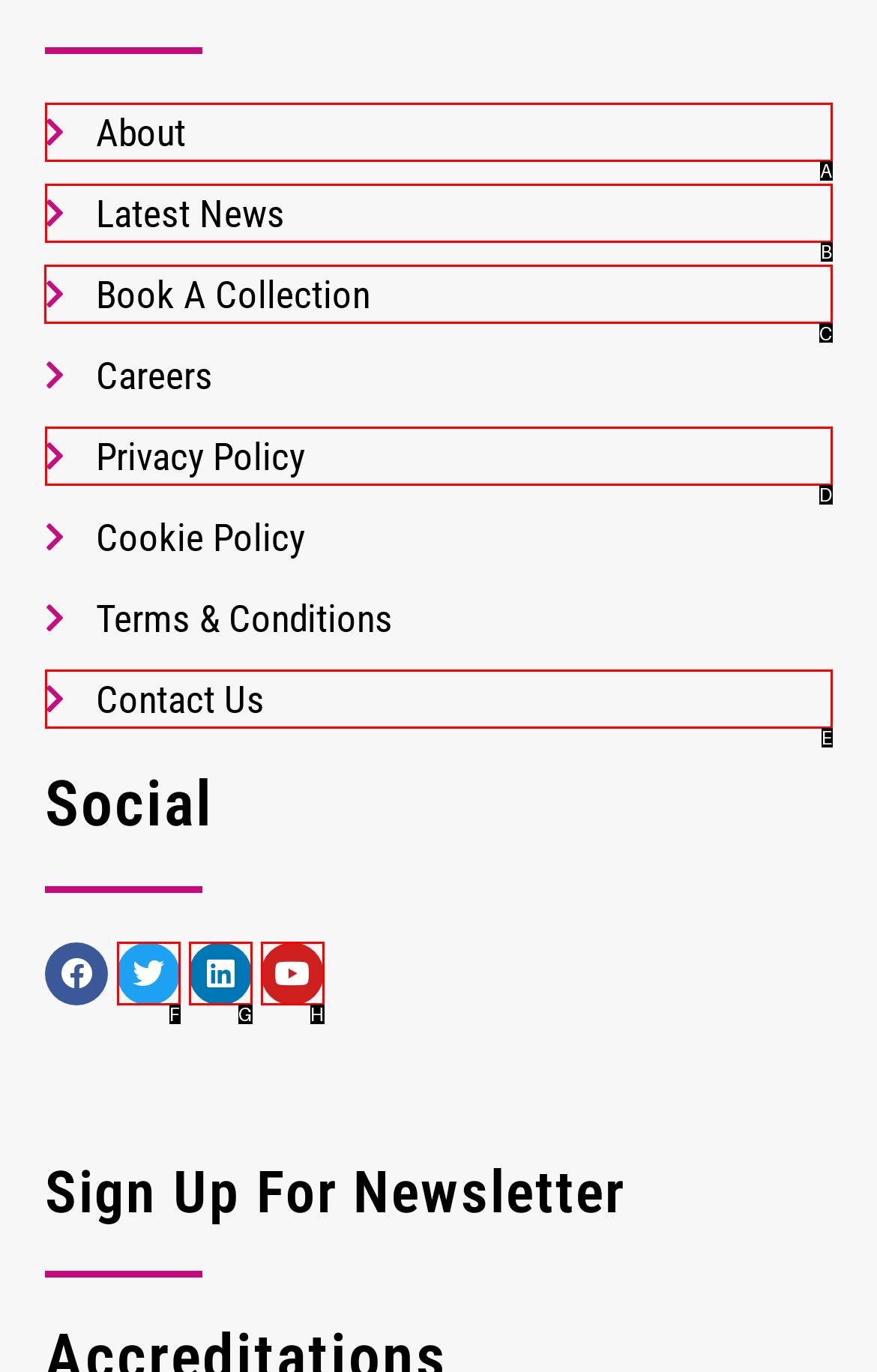Pick the right letter to click to achieve the task: click Book A Collection
Answer with the letter of the correct option directly.

C